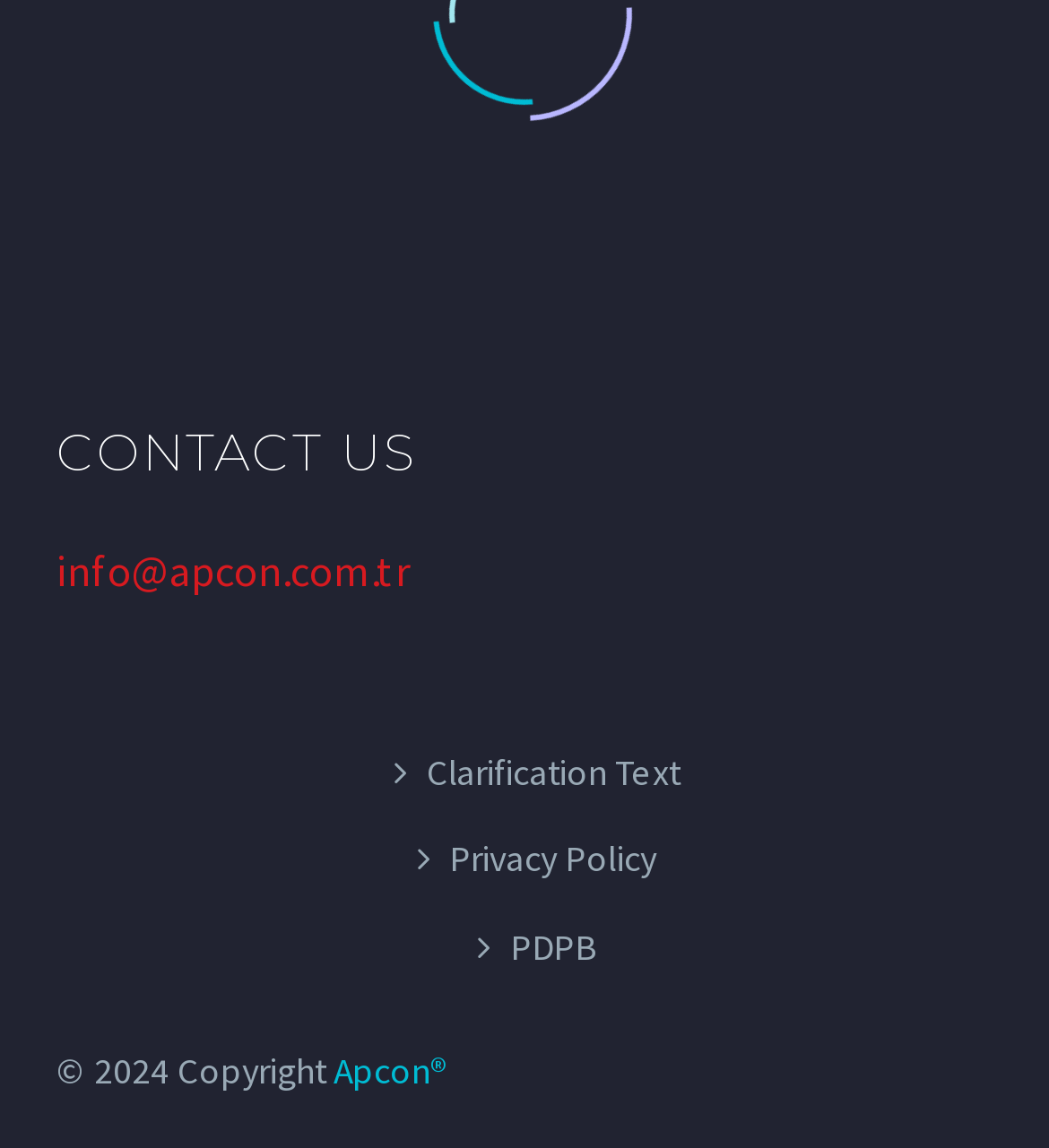Answer the following inquiry with a single word or phrase:
What is the name of the company?

Apcon